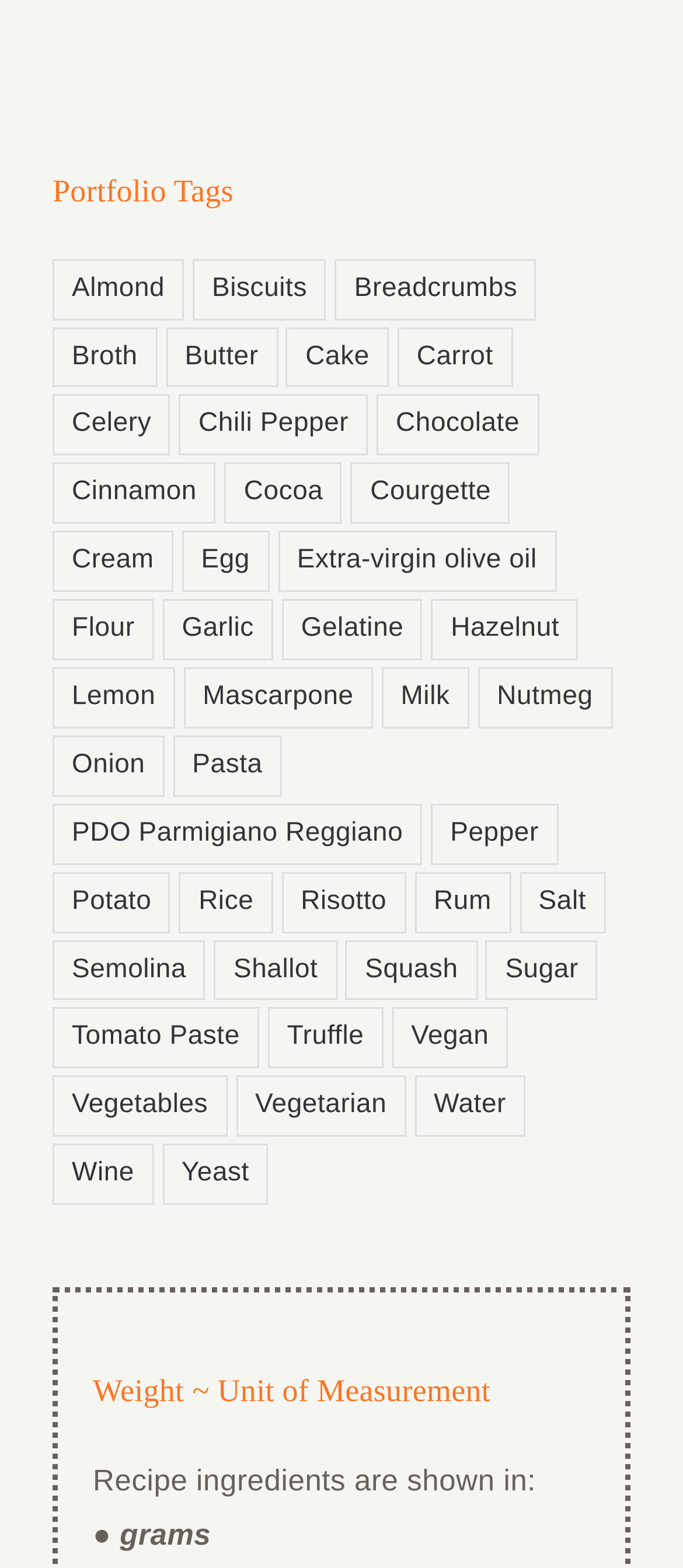Show the bounding box coordinates for the element that needs to be clicked to execute the following instruction: "Click on Almond". Provide the coordinates in the form of four float numbers between 0 and 1, i.e., [left, top, right, bottom].

[0.077, 0.165, 0.269, 0.204]